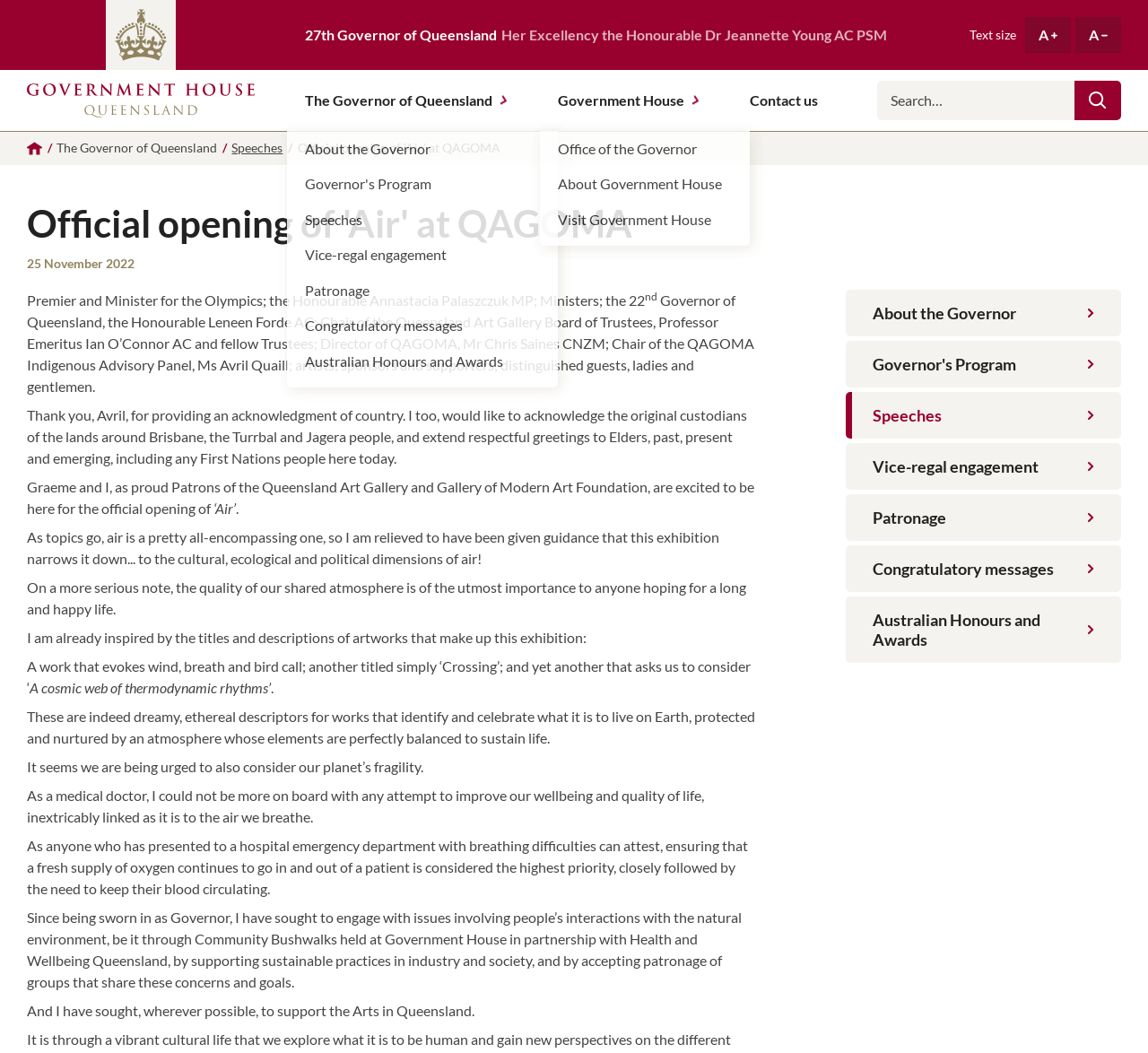Please specify the bounding box coordinates for the clickable region that will help you carry out the instruction: "Read the Governor's speech".

[0.023, 0.191, 0.659, 0.234]